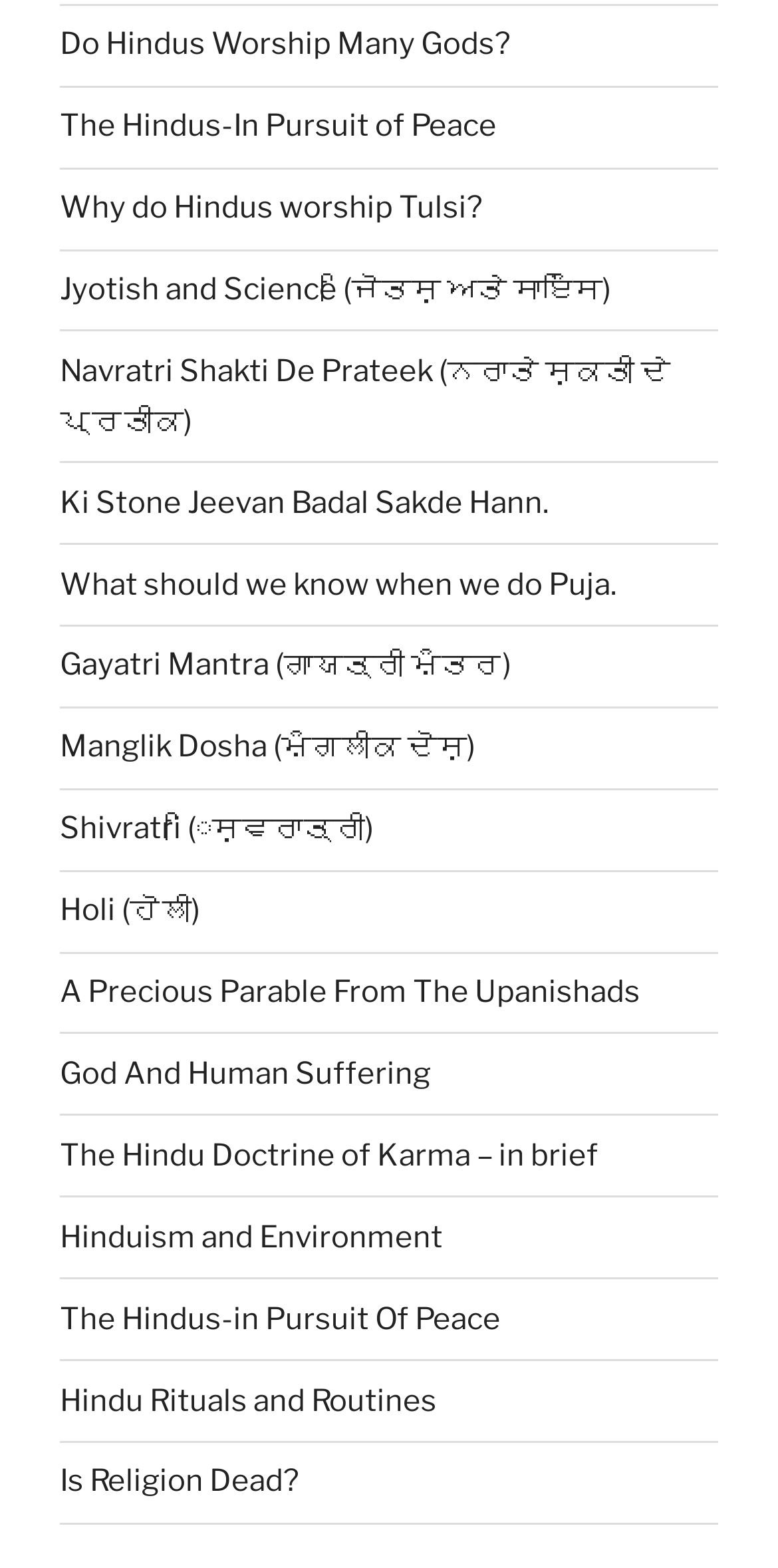What is the vertical position of the link 'Jyotish and Science'?
Please provide a single word or phrase as your answer based on the screenshot.

above 'Navratri Shakti De Prateek'